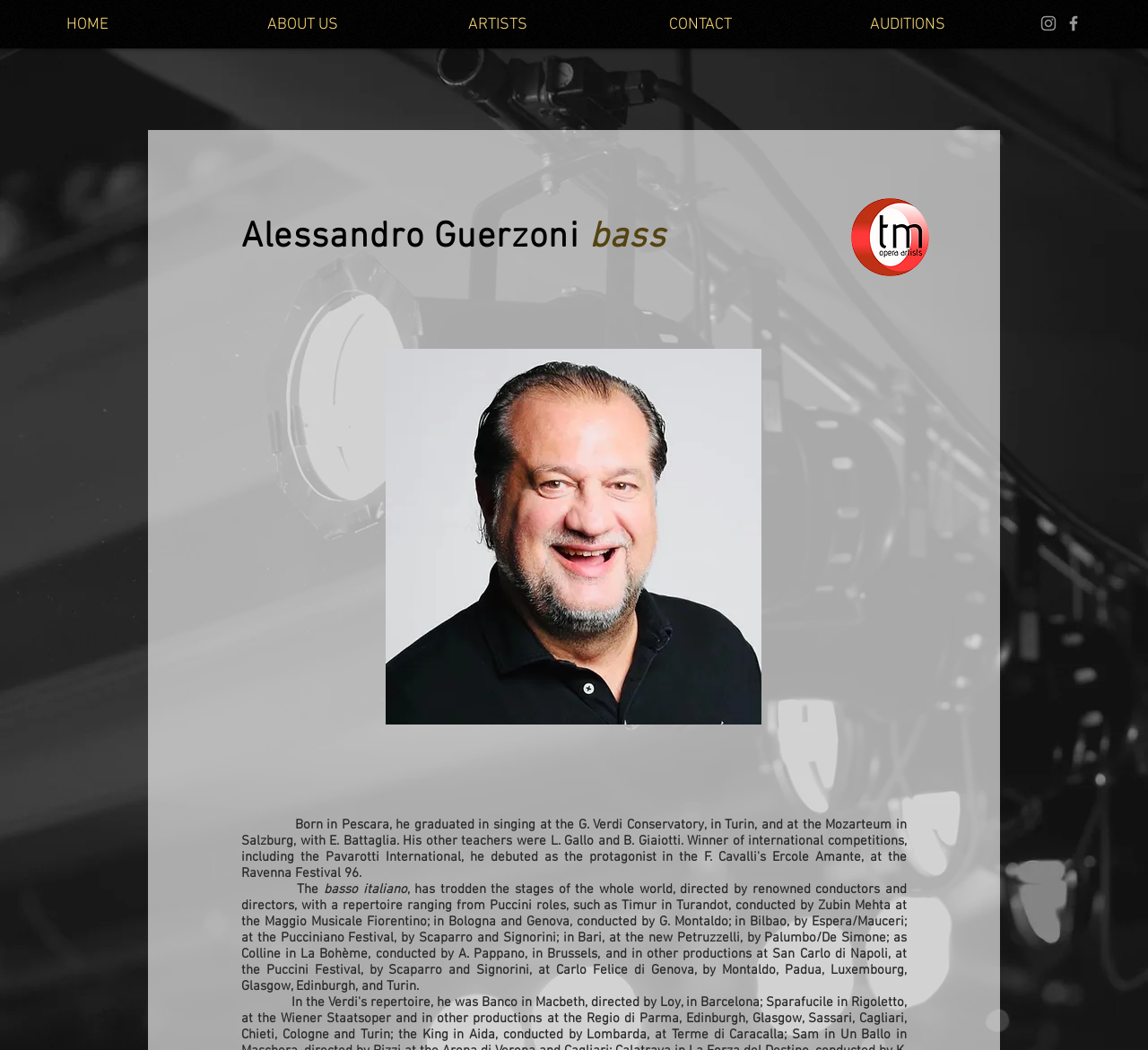Determine the bounding box coordinates of the UI element described by: "aria-label="Trucco Management Brussels"".

[0.927, 0.013, 0.944, 0.032]